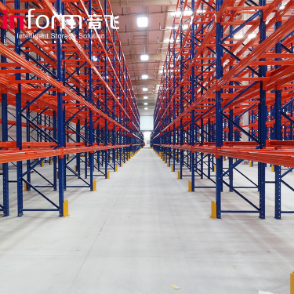Answer the question below with a single word or a brief phrase: 
What is the primary purpose of this warehouse setup?

Effective merchandise storage and retrieval